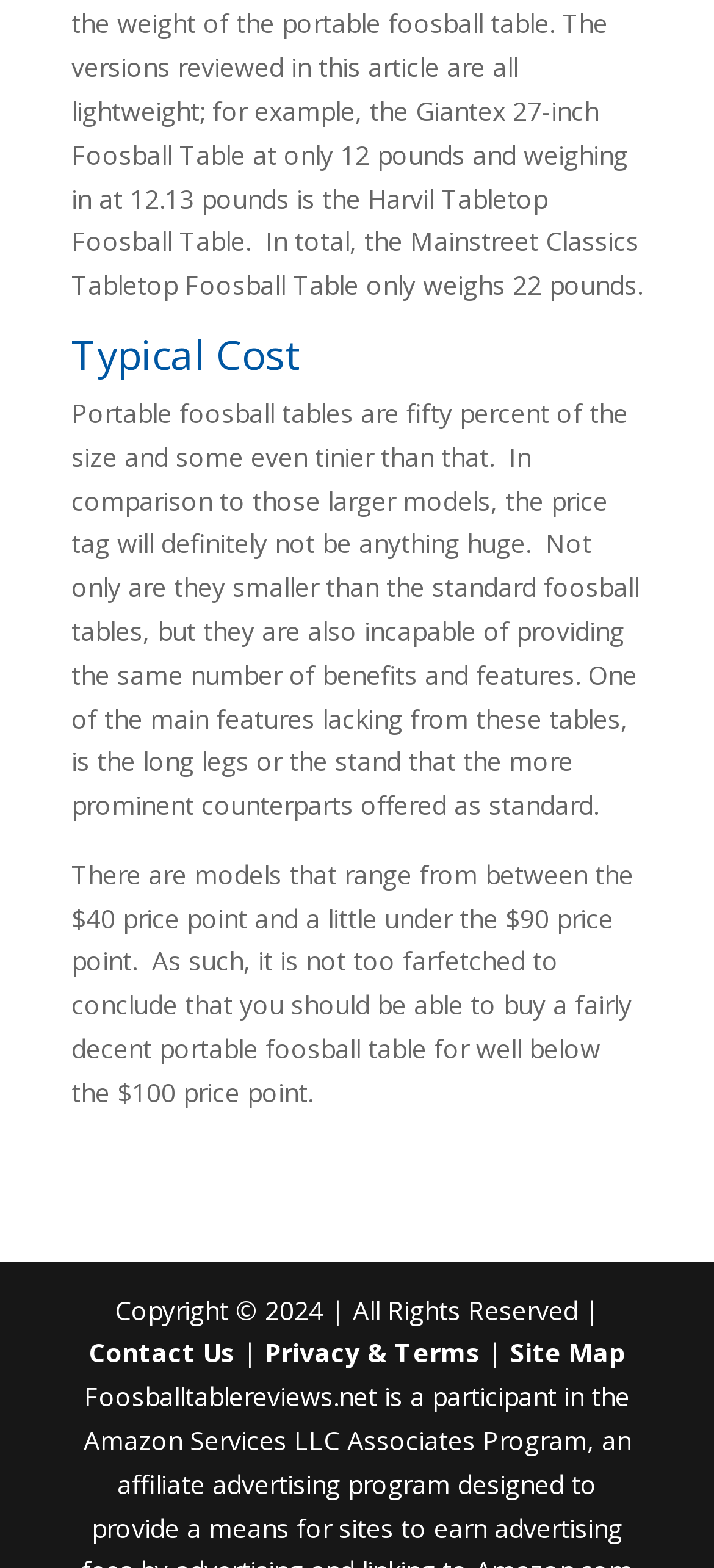Identify and provide the bounding box for the element described by: "Privacy & Terms".

[0.371, 0.852, 0.673, 0.874]